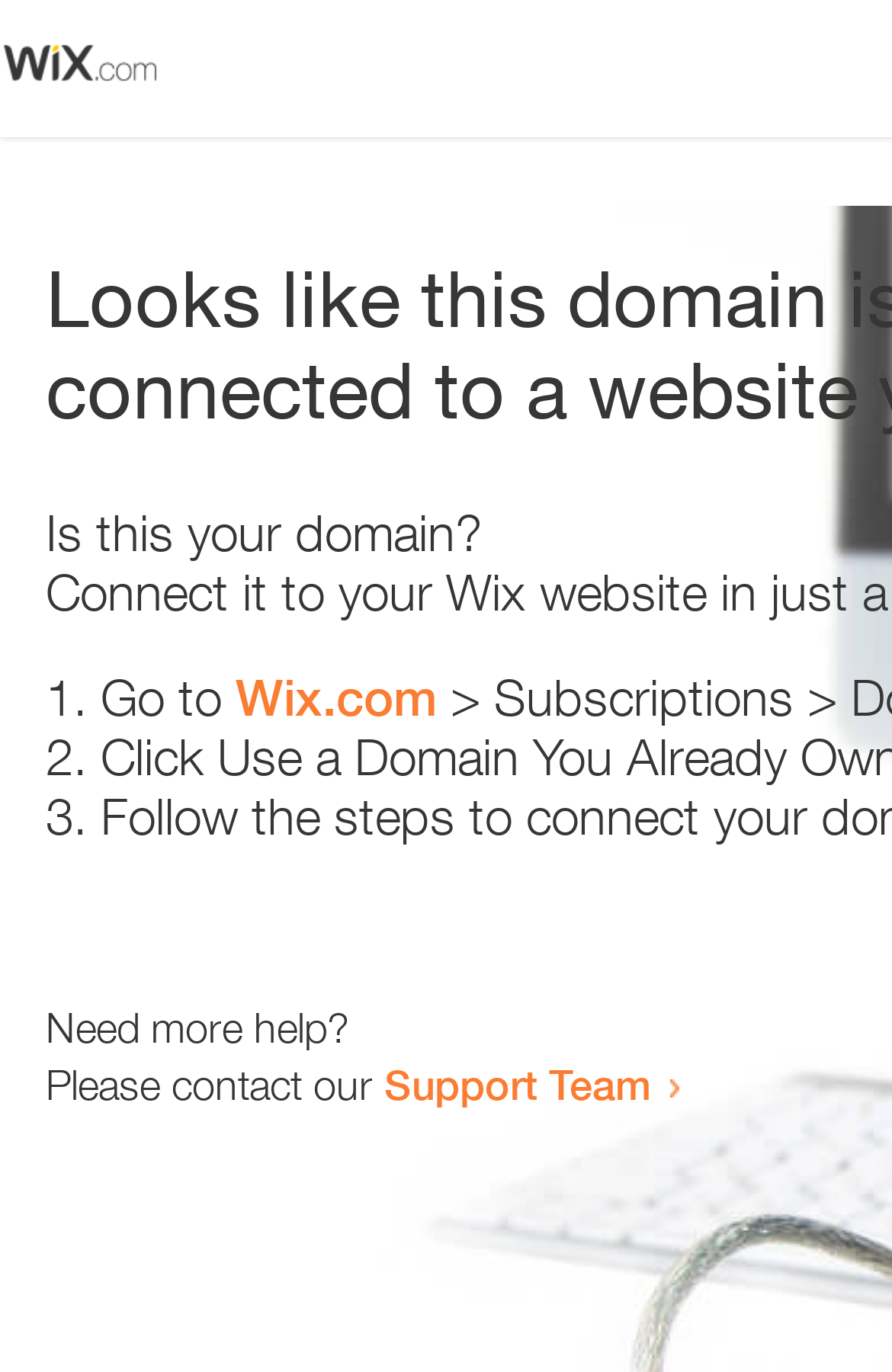Refer to the screenshot and give an in-depth answer to this question: What is the purpose of the webpage?

Based on the content of the webpage, including the text 'Is this your domain?' and the links provided, I infer that the webpage is likely related to an error or issue with a domain, and the purpose is to guide the user to resolve the issue.